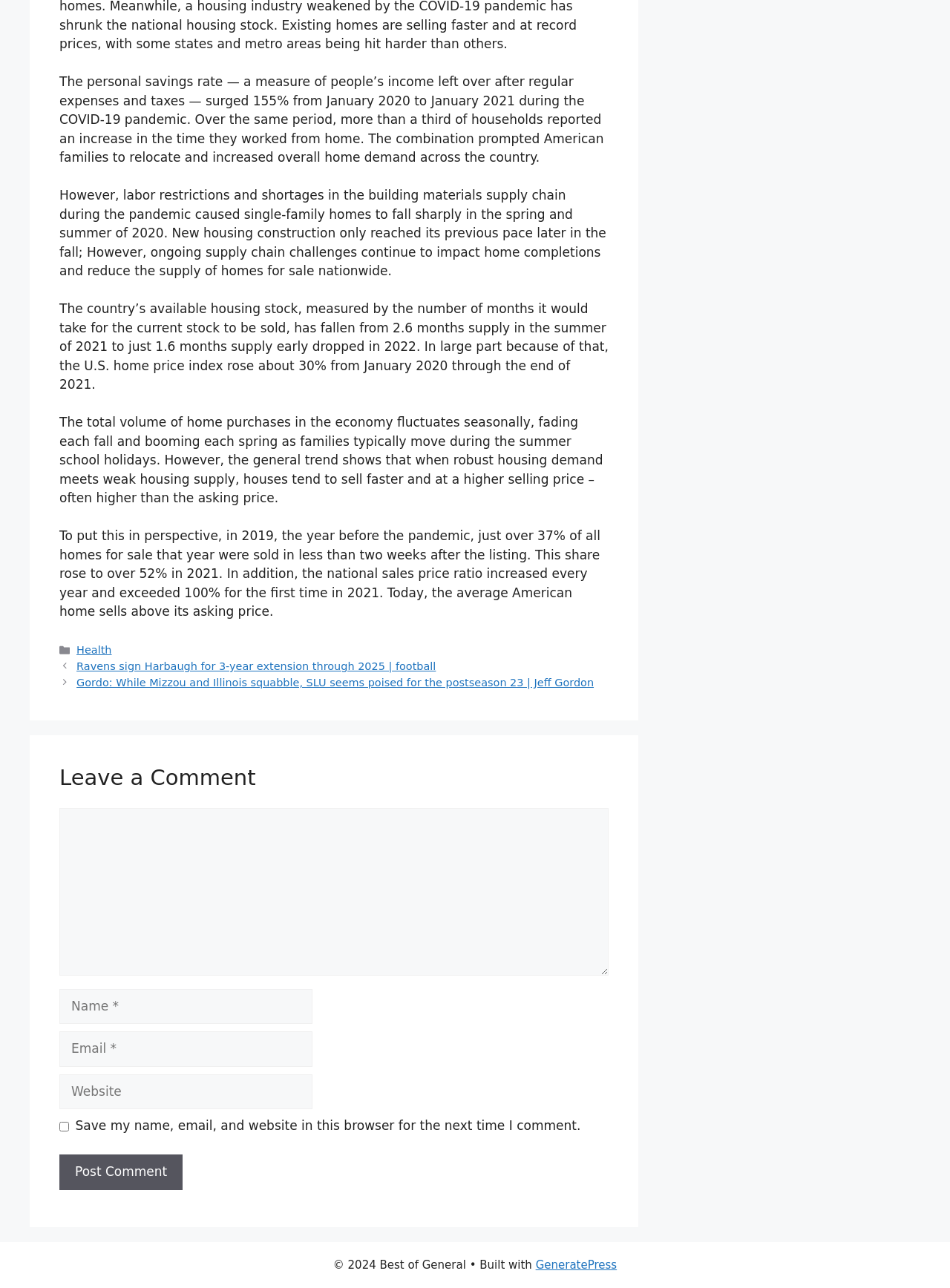Please find the bounding box coordinates of the clickable region needed to complete the following instruction: "Click the 'Health' category link". The bounding box coordinates must consist of four float numbers between 0 and 1, i.e., [left, top, right, bottom].

[0.081, 0.5, 0.118, 0.509]